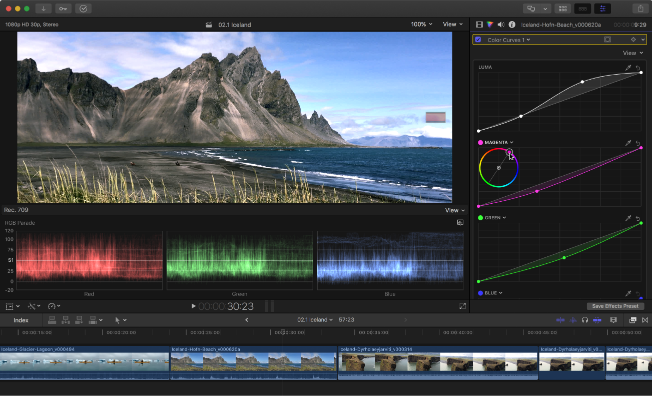What is the essential step in video editing illustrated in this image?
Please provide a detailed answer to the question.

The image illustrates the tools and workflows involved in manual color correction, which is an essential step in video editing to enhance visual storytelling, as it showcases the Color Curves tool and the timeline with waveforms indicating audio levels for green, blue, and red channels.